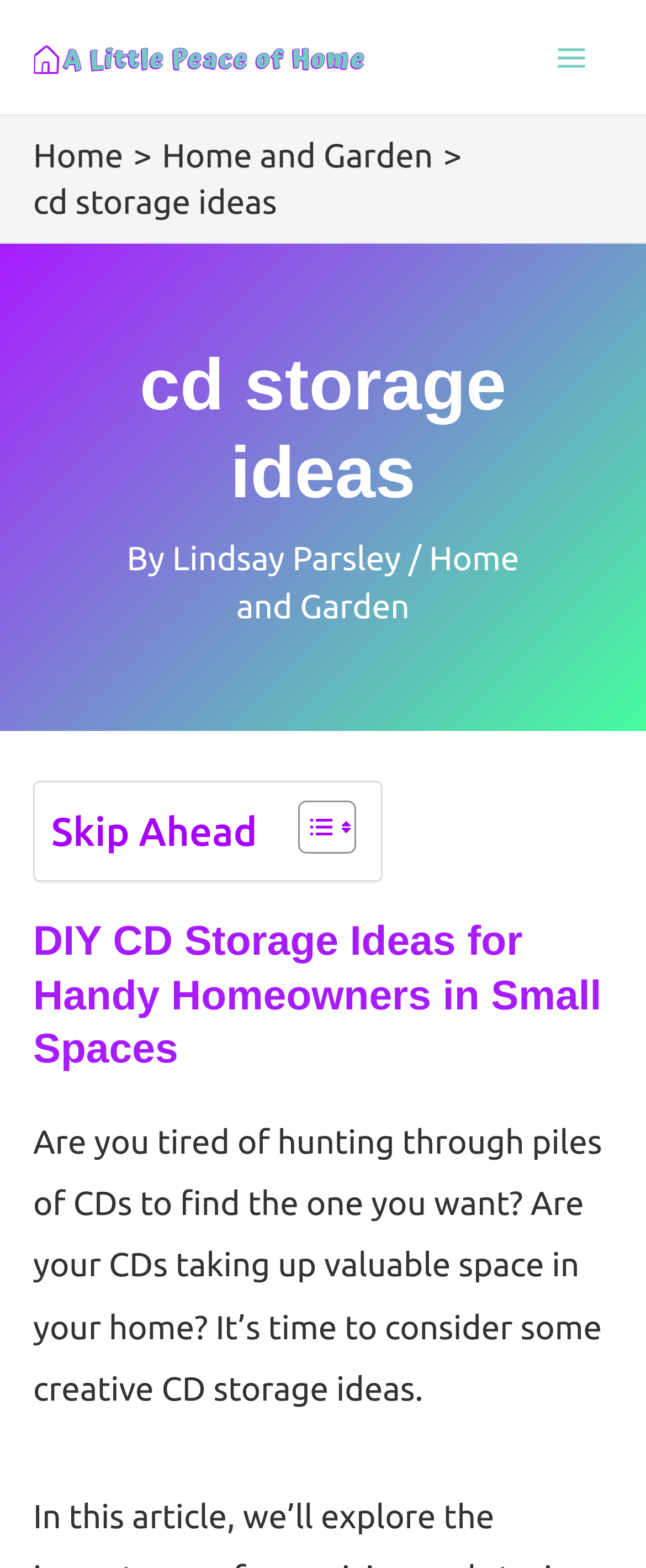Identify and provide the main heading of the webpage.

cd storage ideas